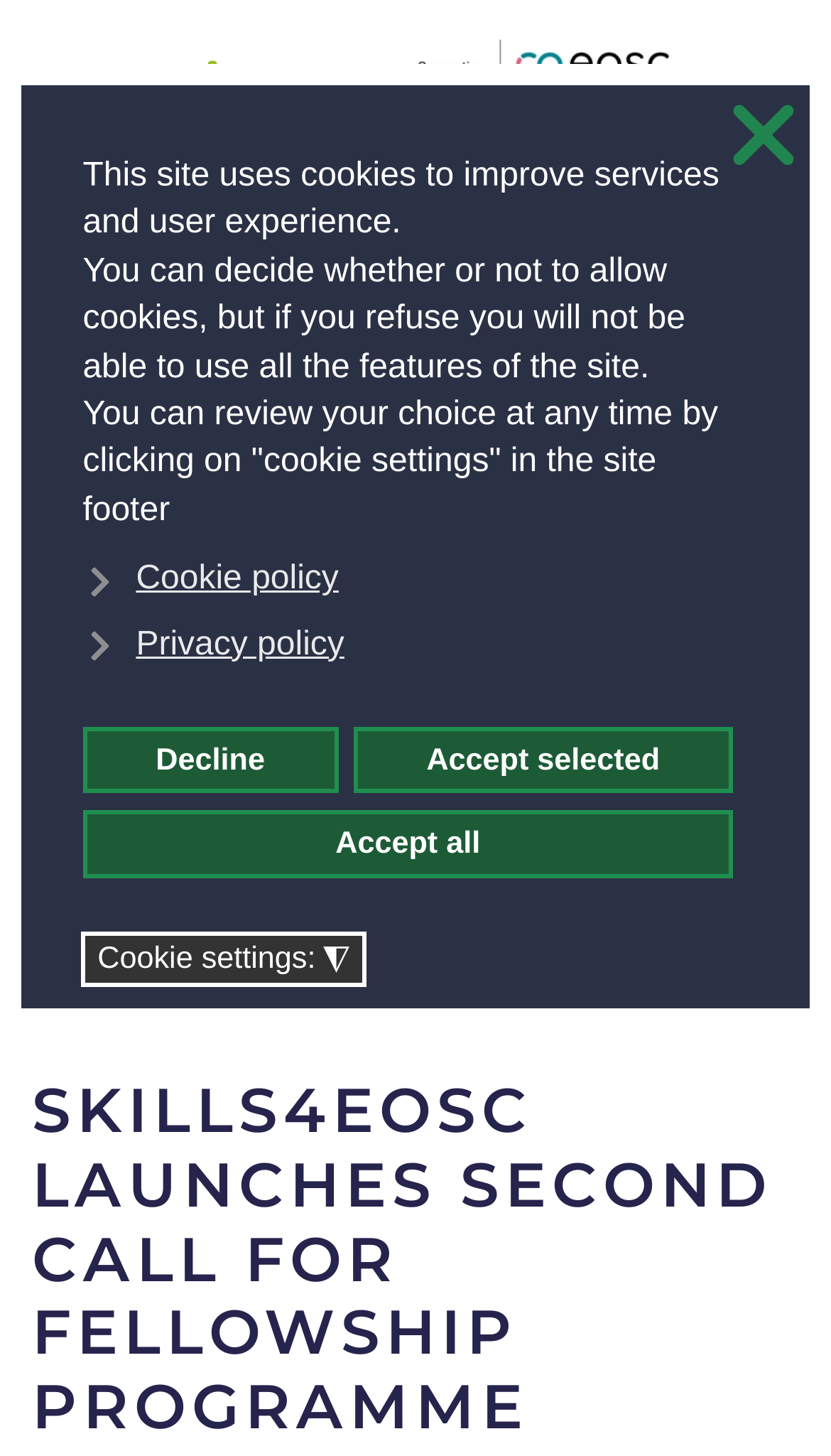What is the logo of the programme?
Using the image as a reference, give an elaborate response to the question.

The image with the bounding box coordinates [0.038, 0.021, 0.346, 0.174] is described as 'skills4eosc', suggesting that it is the logo of the programme.